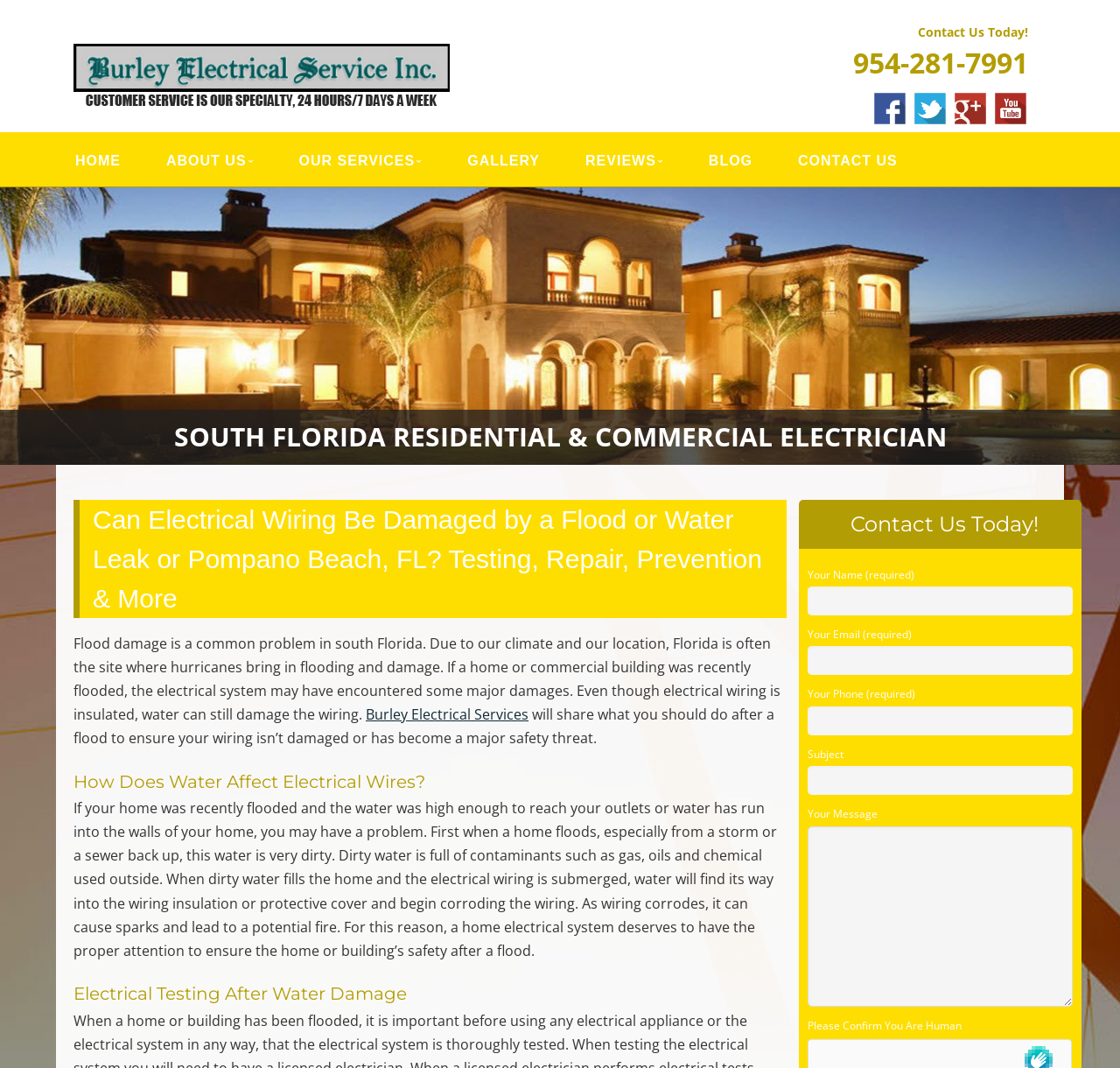Determine the bounding box coordinates of the area to click in order to meet this instruction: "Click the 'Contact Us Today!' link".

[0.82, 0.022, 0.918, 0.038]